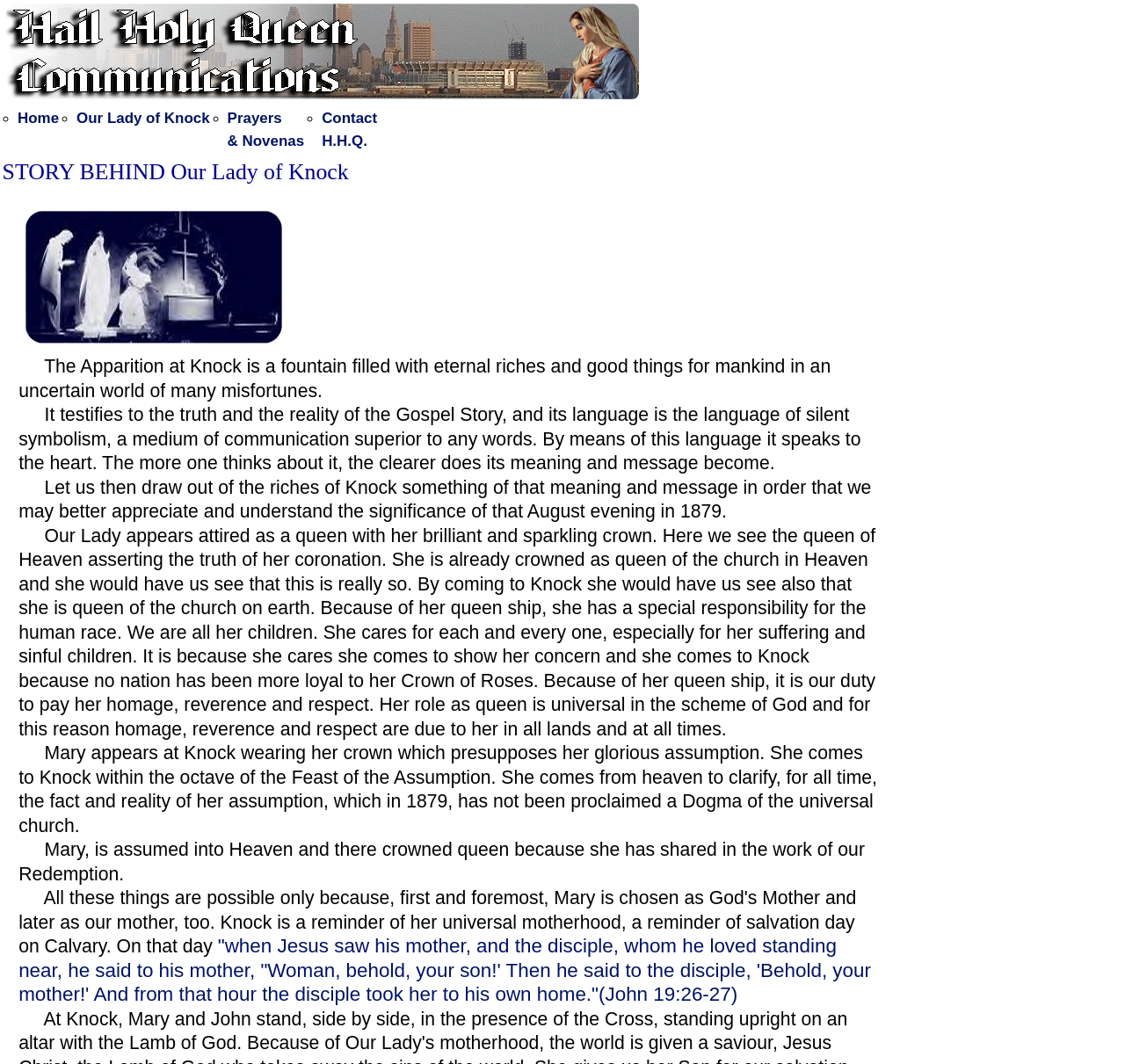What is the significance of the crown worn by Our Lady?
Look at the image and respond with a one-word or short phrase answer.

Asserting her coronation